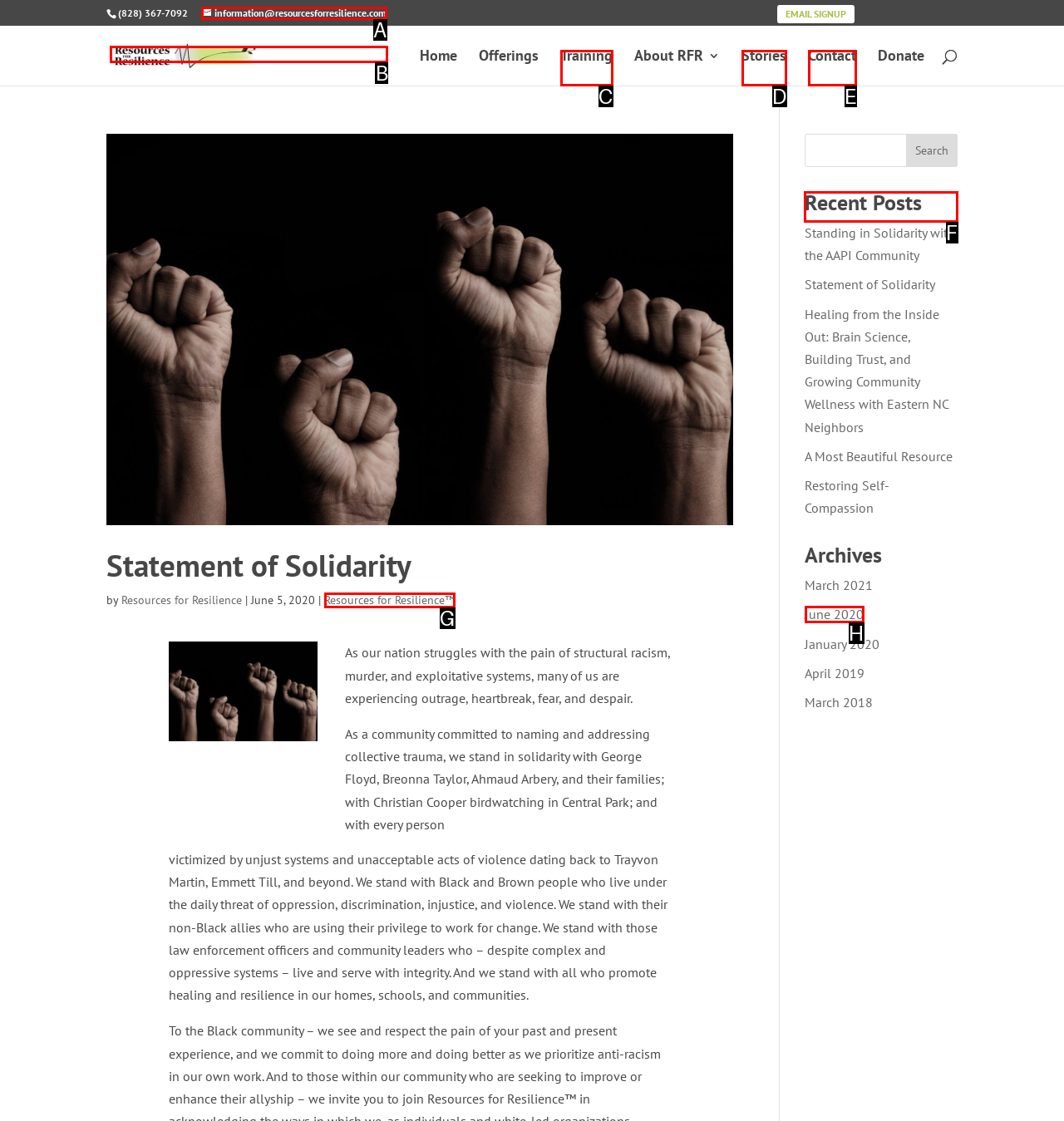Select the right option to accomplish this task: explore recent posts. Reply with the letter corresponding to the correct UI element.

F